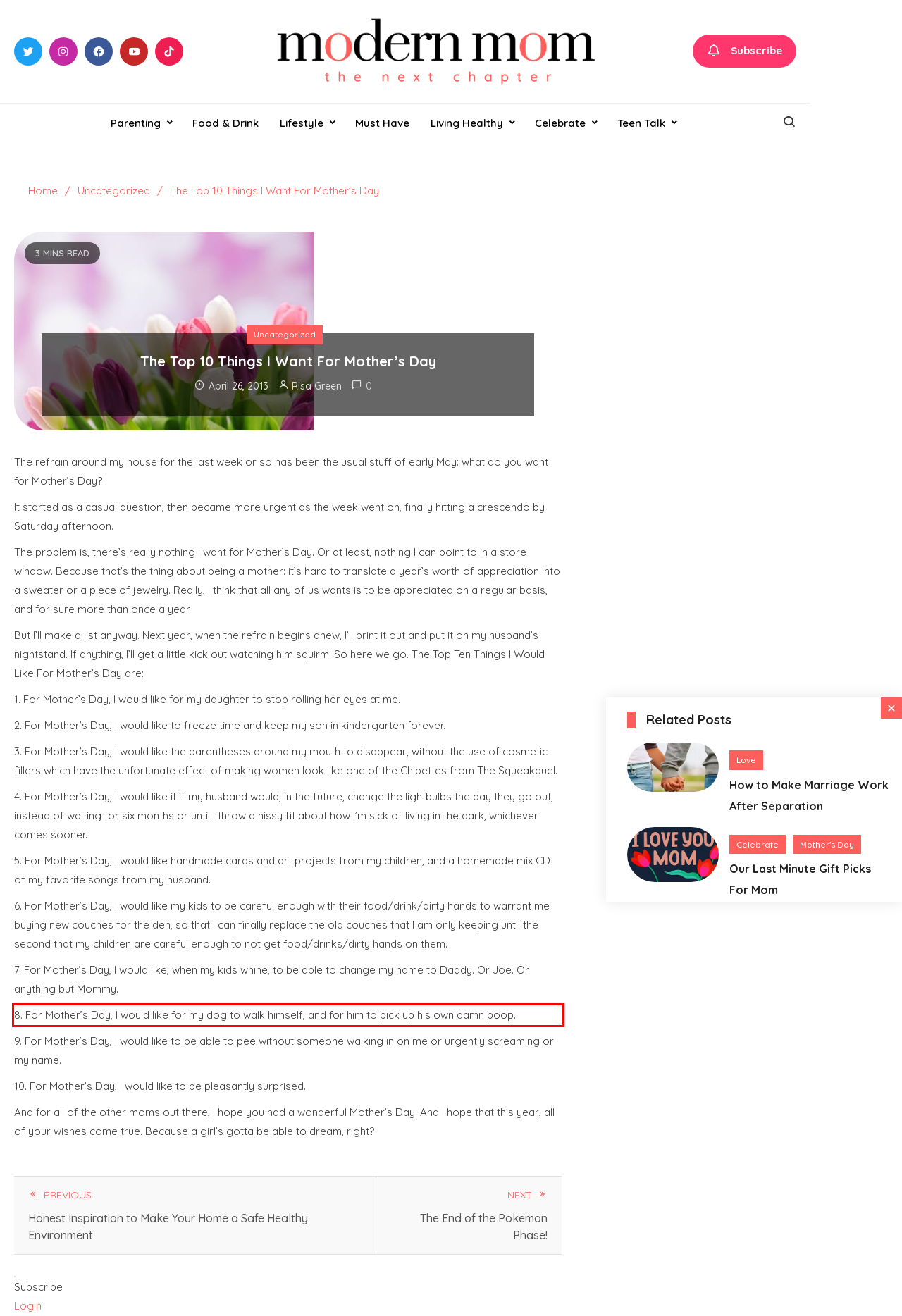Inspect the webpage screenshot that has a red bounding box and use OCR technology to read and display the text inside the red bounding box.

8. For Mother’s Day, I would like for my dog to walk himself, and for him to pick up his own damn poop.